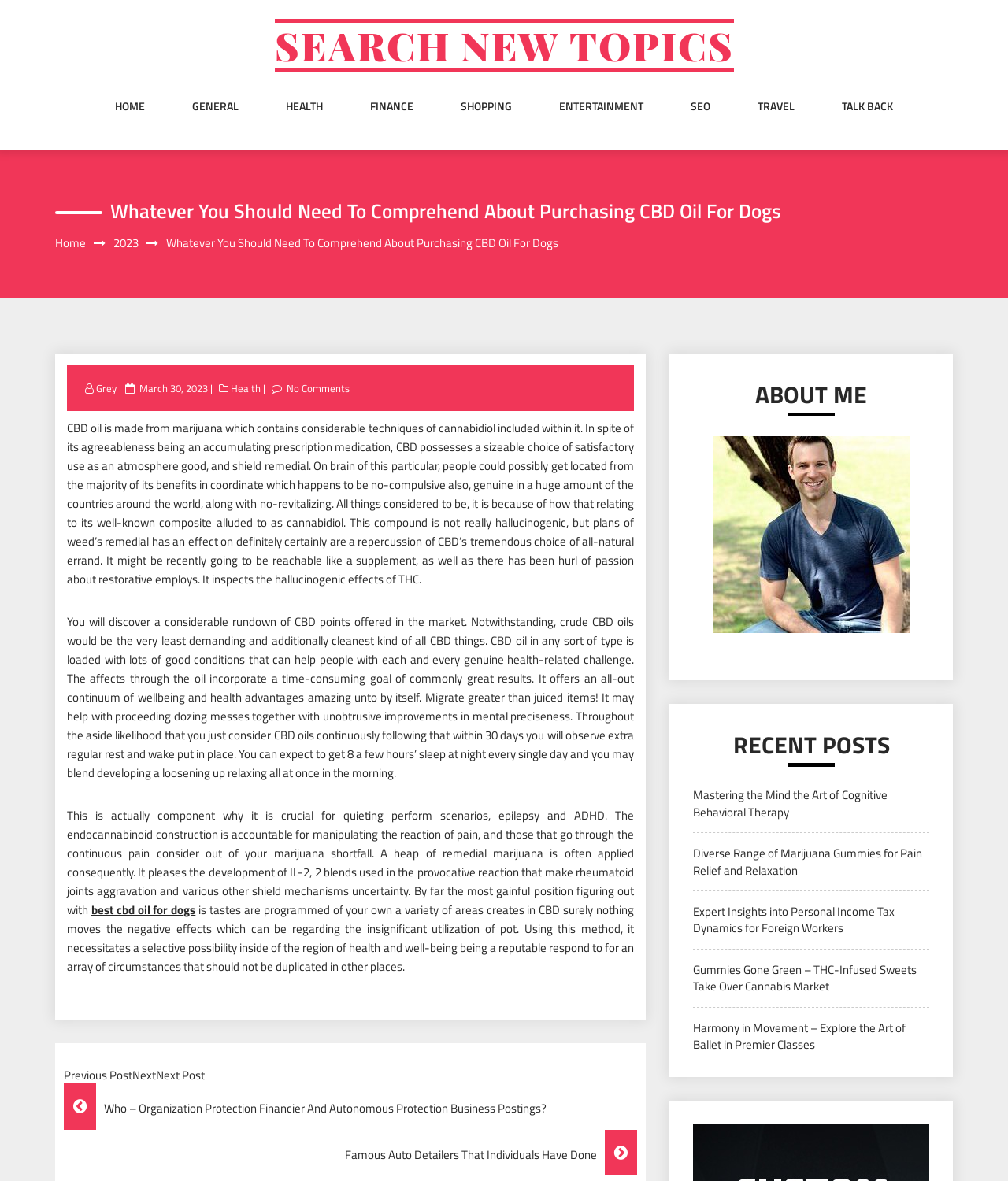Determine the coordinates of the bounding box for the clickable area needed to execute this instruction: "Click on SEARCH NEW TOPICS".

[0.055, 0.013, 0.945, 0.063]